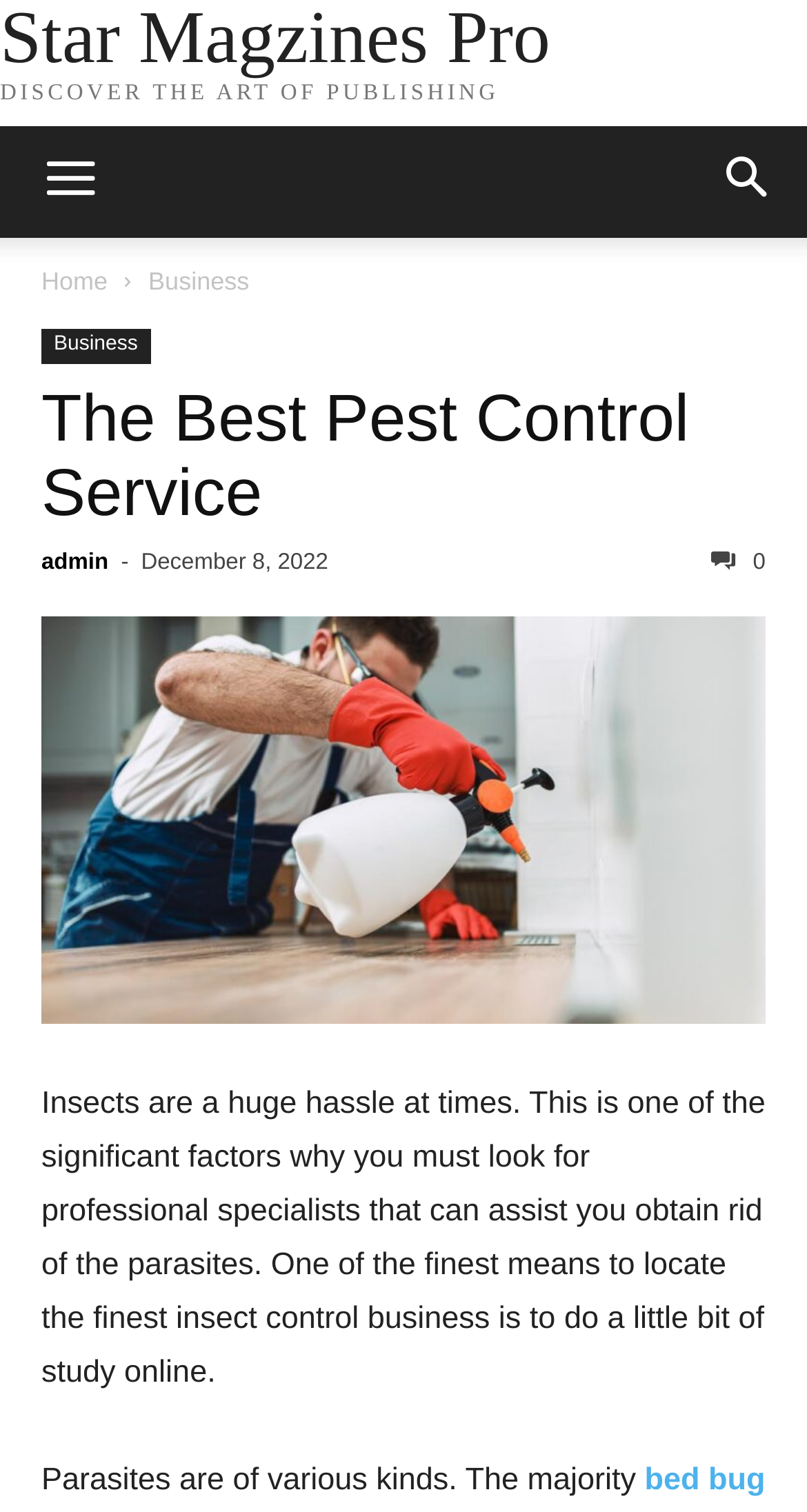What is the name of the website?
Using the image, provide a detailed and thorough answer to the question.

The name of the website can be found at the top of the webpage, where it says 'The Best Pest Control Service – Star Magzines Pro'. The 'Star Magzines Pro' part is a link, indicating that it is the name of the website.